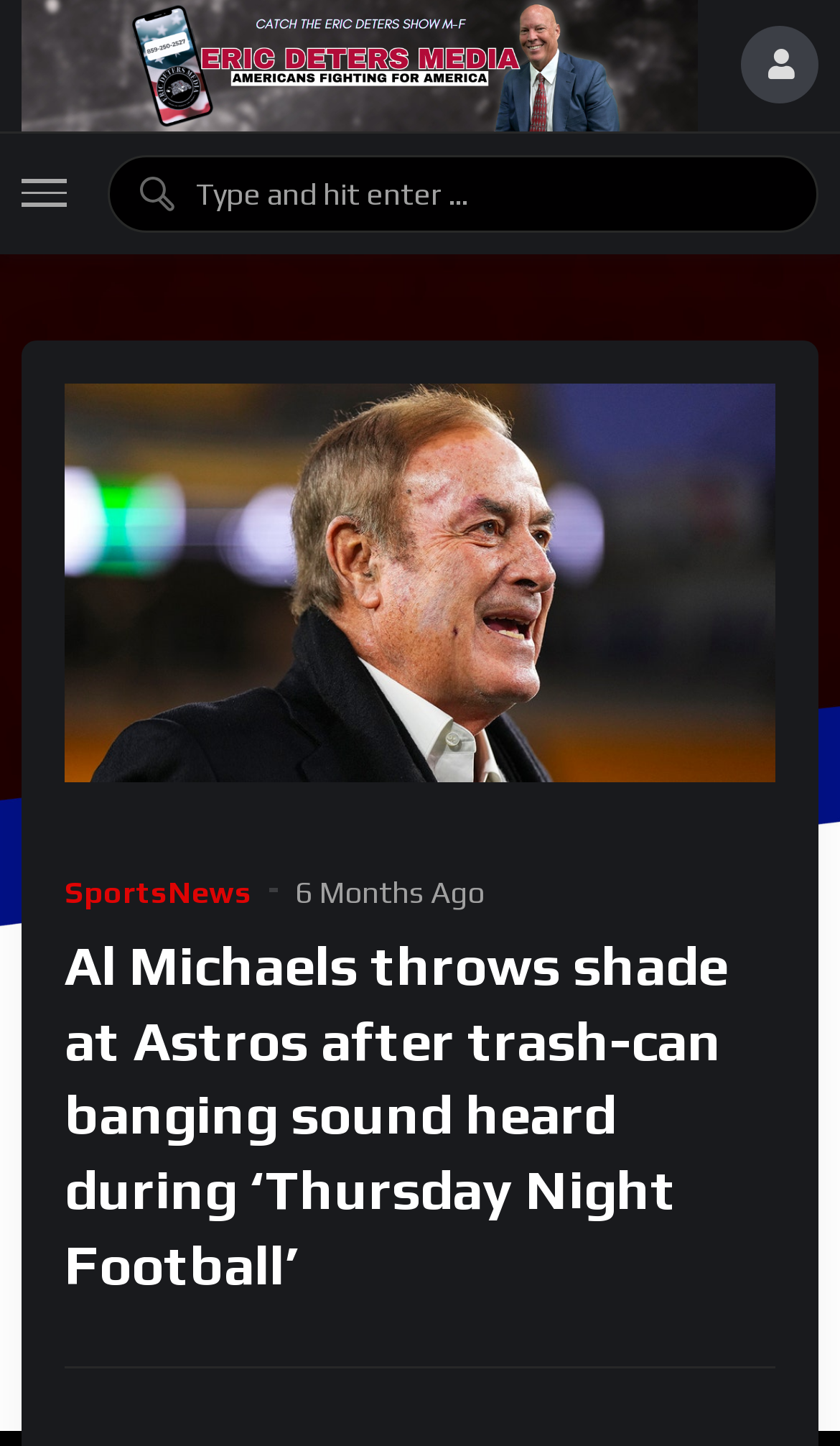What is the name of the media outlet?
Use the image to answer the question with a single word or phrase.

Eric Deters Media